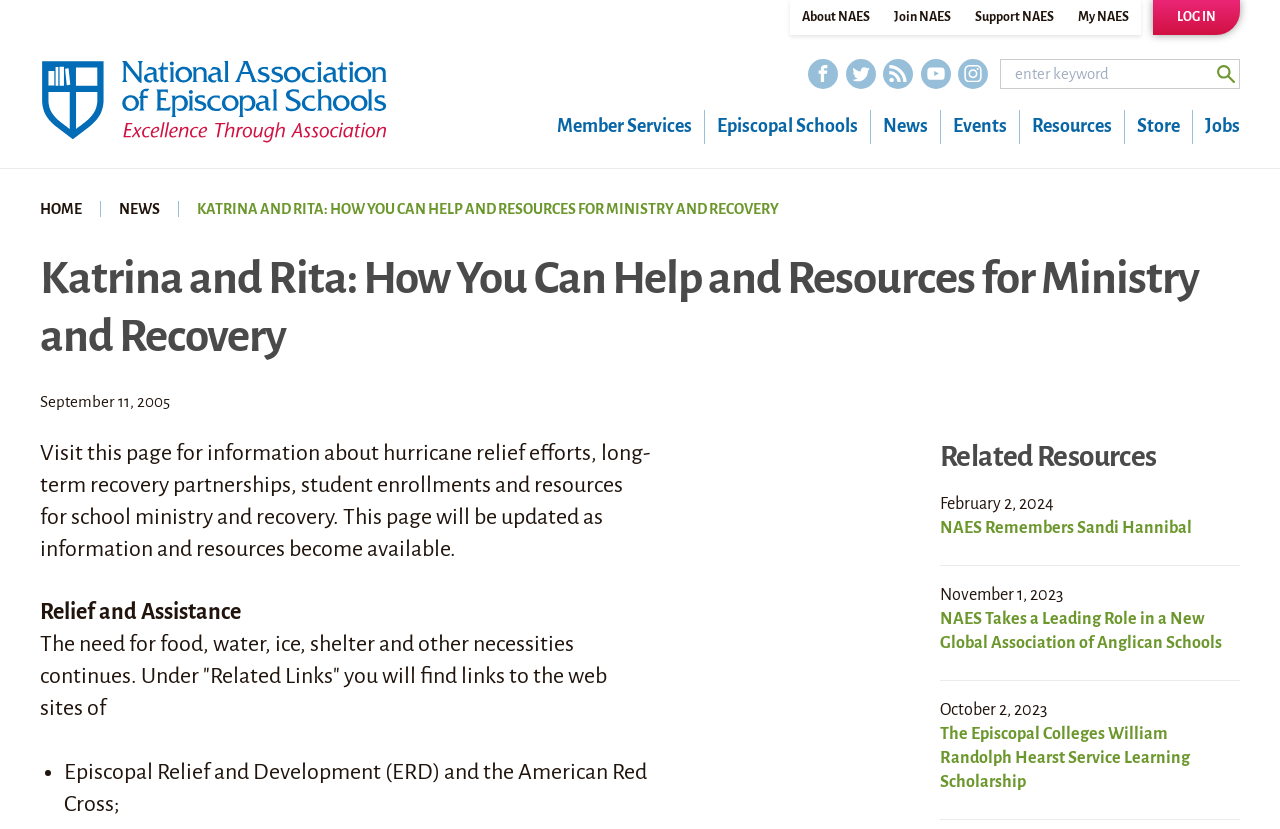How many social media links are available?
Answer the question with a single word or phrase, referring to the image.

5